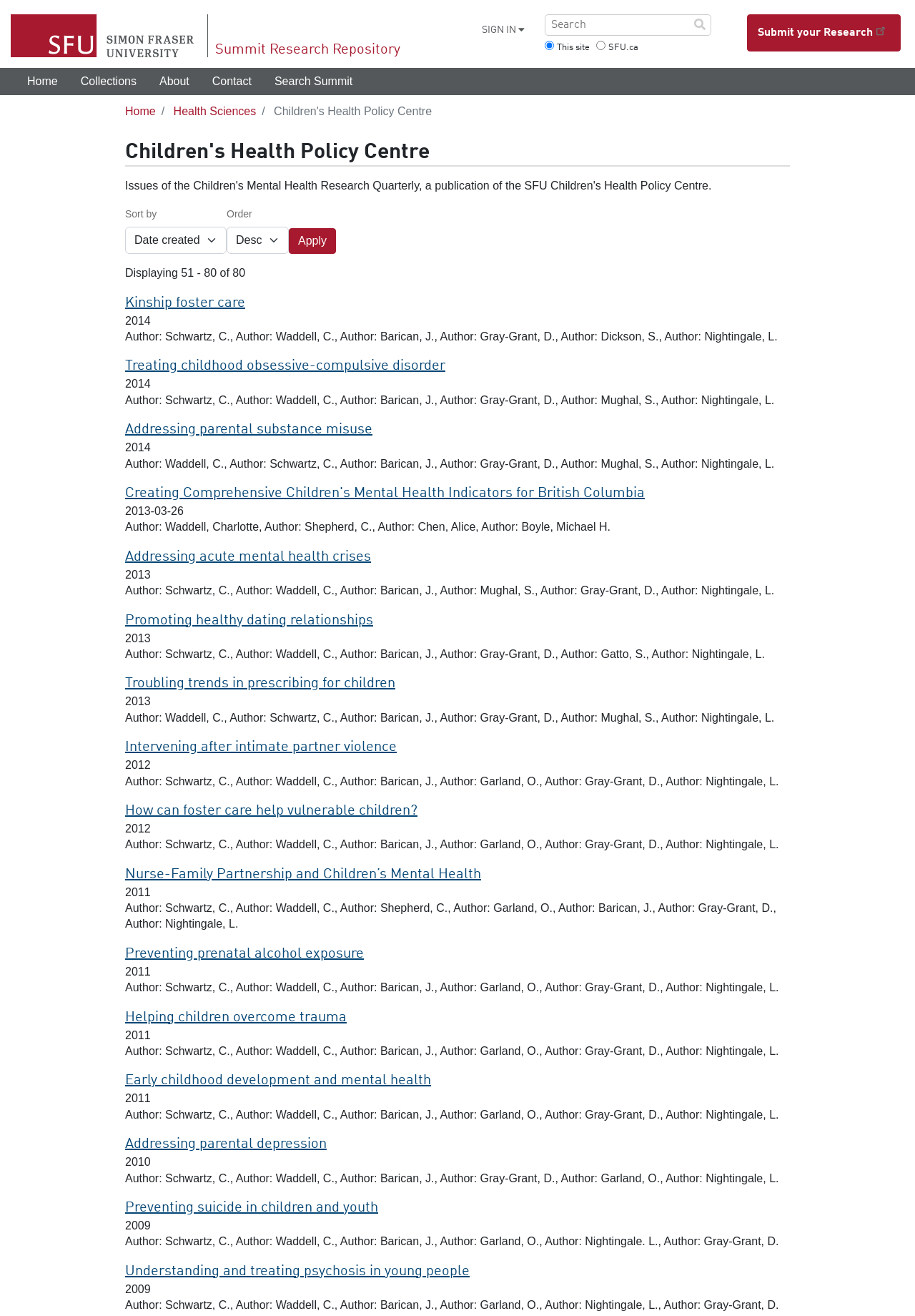Respond to the following question with a brief word or phrase:
How many research articles are displayed on this page?

30